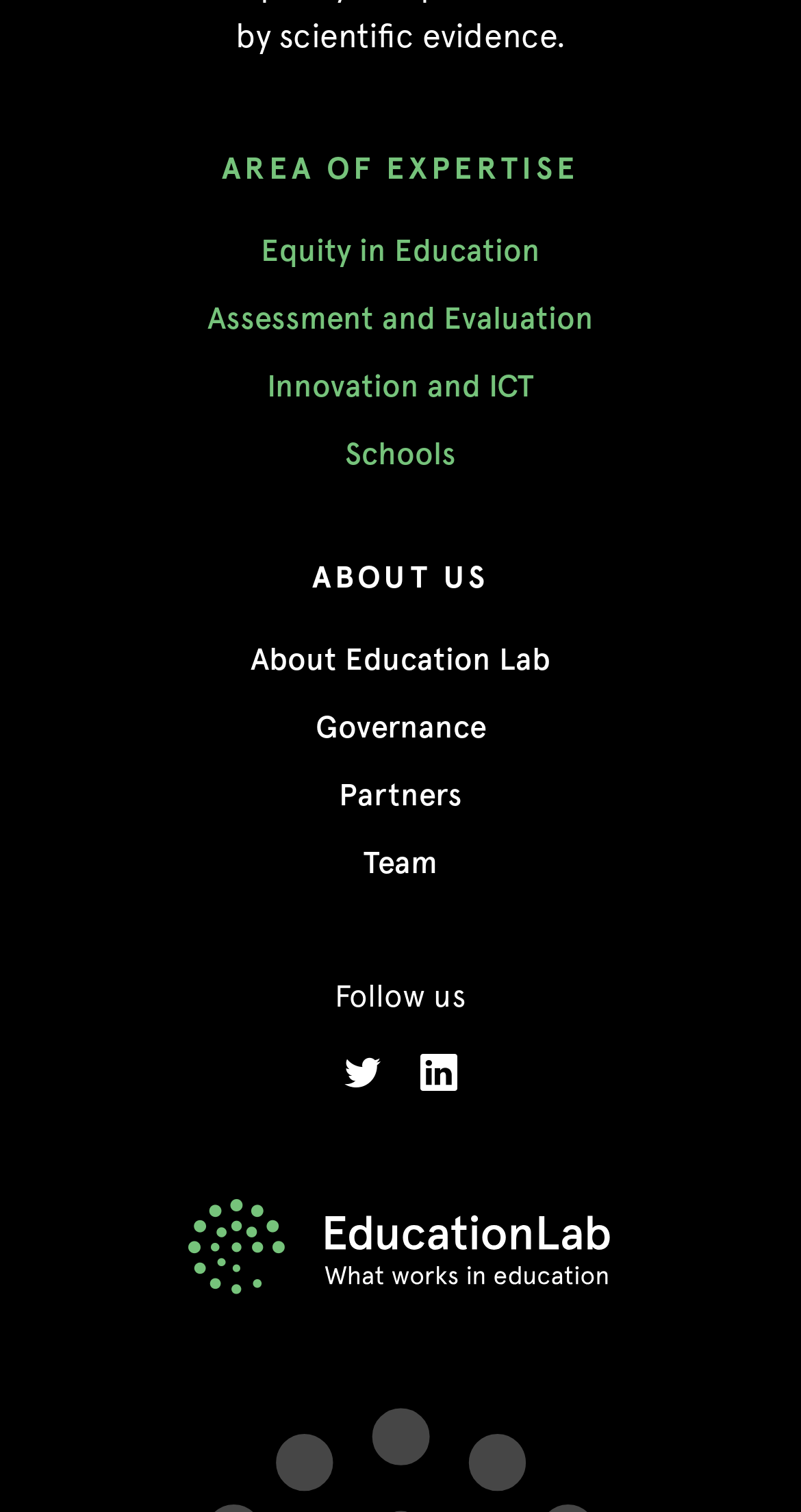What is the first area of expertise?
Provide a short answer using one word or a brief phrase based on the image.

Equity in Education